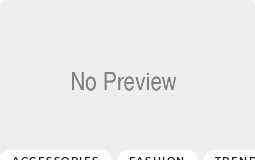What is the theme of the article?
We need a detailed and meticulous answer to the question.

The article is focused on fashion trends for a back-to-school theme, highlighting the importance of accessories and trends that can complement one's wardrobe.